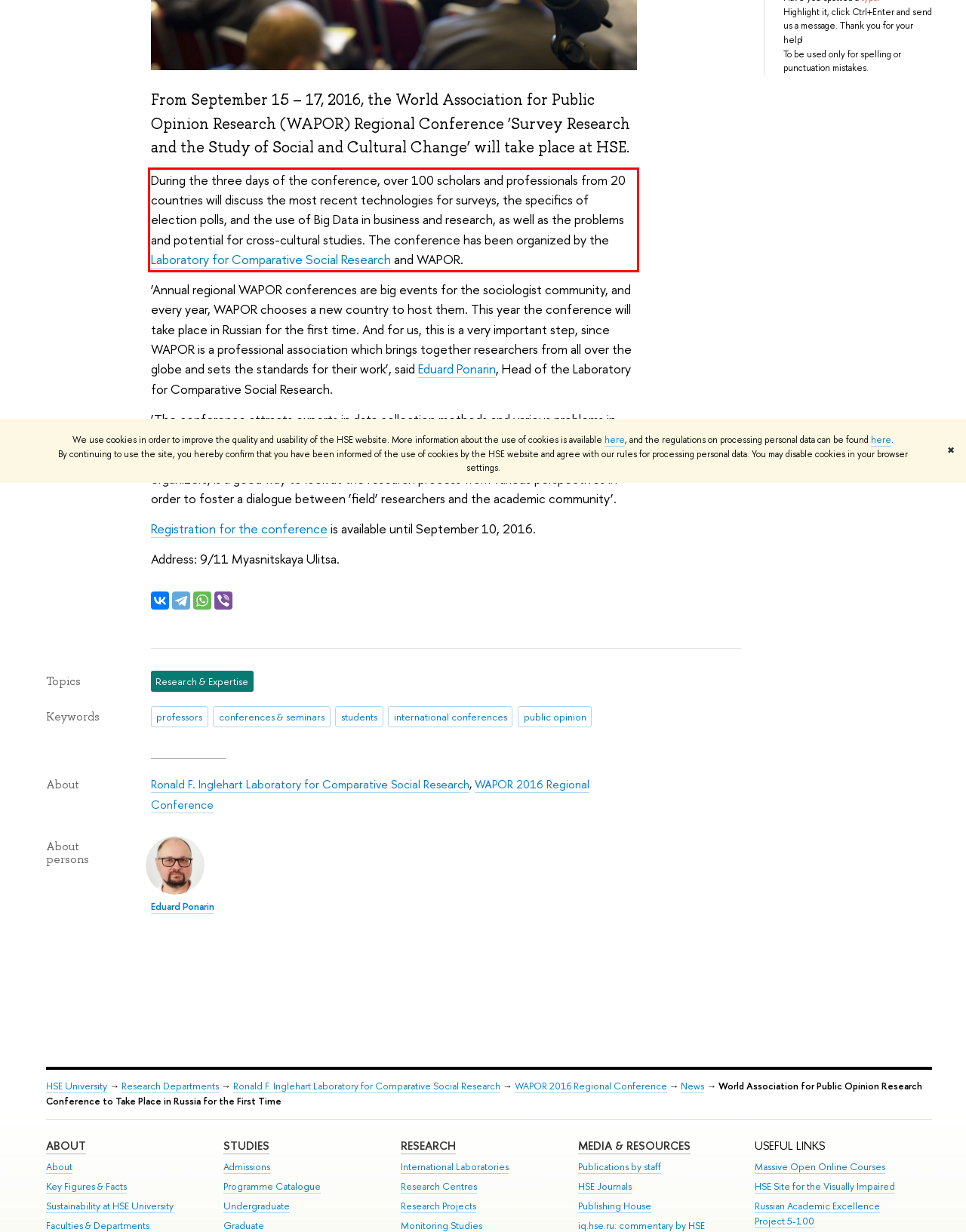Given a screenshot of a webpage, locate the red bounding box and extract the text it encloses.

During the three days of the conference, over 100 scholars and professionals from 20 countries will discuss the most recent technologies for surveys, the specifics of election polls, and the use of Big Data in business and research, as well as the problems and potential for cross-cultural studies. The conference has been organized by the Laboratory for Comparative Social Research and WAPOR.